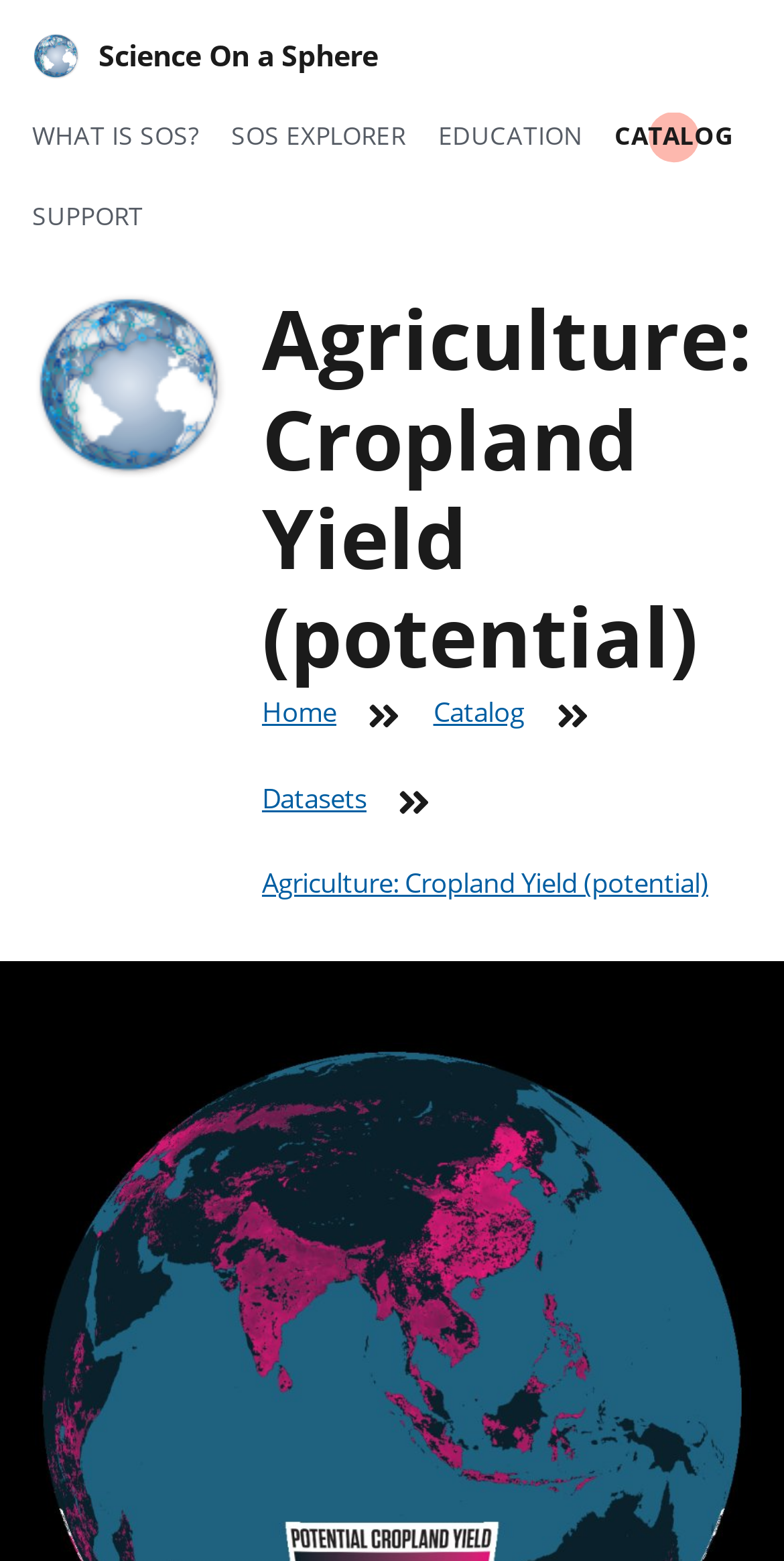Please identify the coordinates of the bounding box for the clickable region that will accomplish this instruction: "browse datasets".

[0.334, 0.498, 0.467, 0.526]